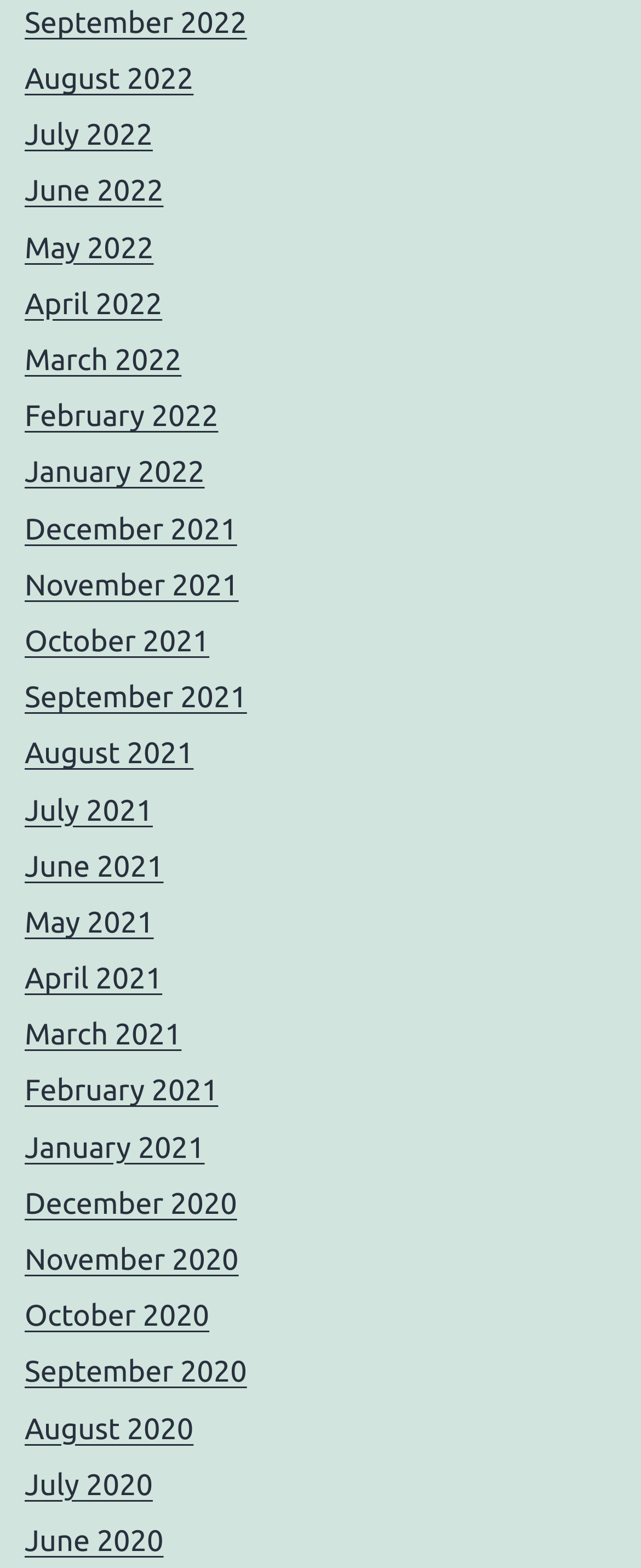What is the most recent month listed?
Using the image, provide a concise answer in one word or a short phrase.

September 2022